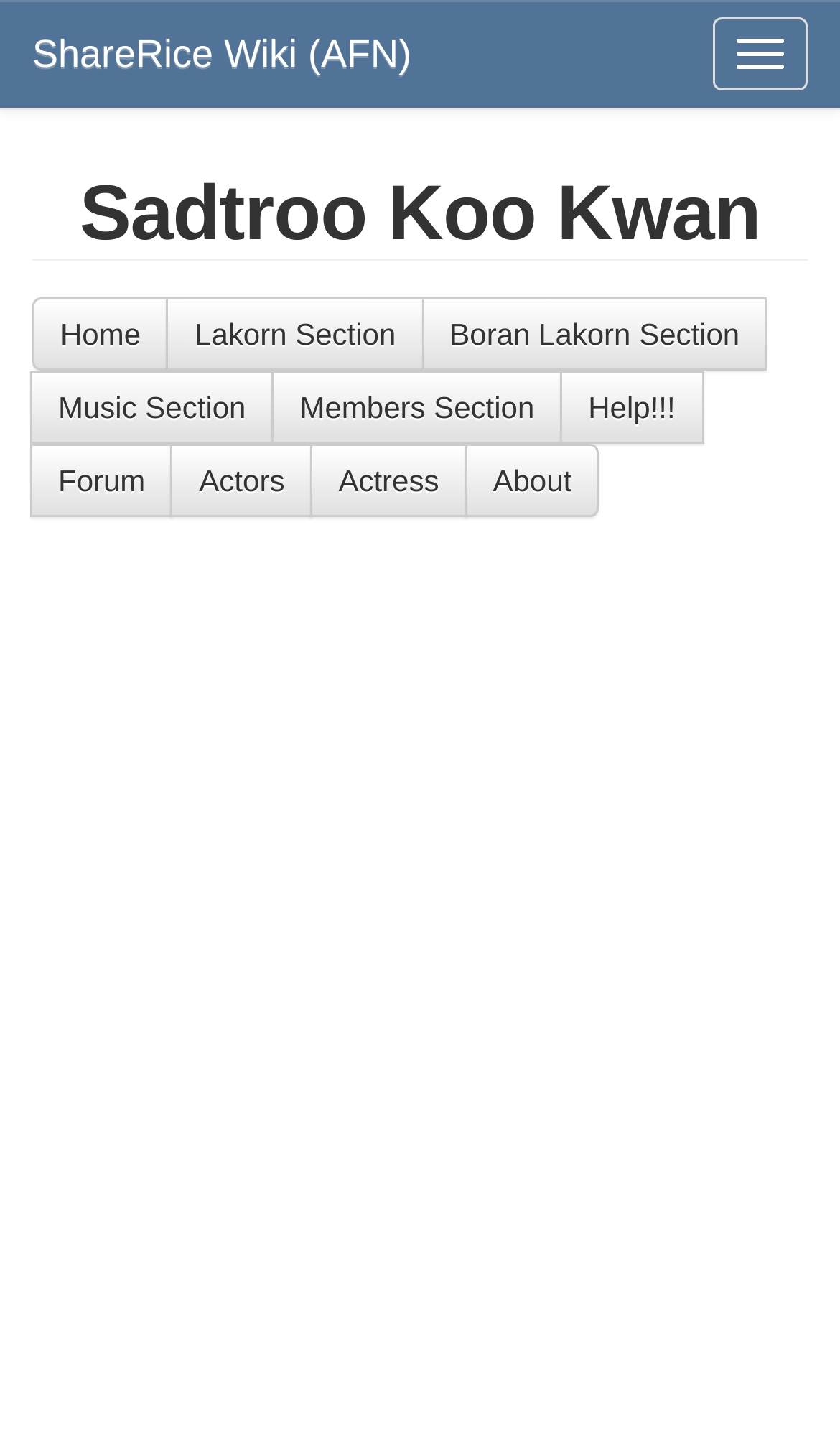Write a detailed summary of the webpage, including text, images, and layout.

The webpage is about Sadtroo Koo Kwan, a topic related to ShareRice Wiki (AFN). At the top right corner, there is a button labeled "Toggle navigation". Below it, there is a link to "ShareRice Wiki (AFN)" which spans across the top half of the page. 

On the left side, there is a heading "Sadtroo Koo Kwan" followed by a series of links, including "Home", "Lakorn Section", "Boran Lakorn Section", "Music Section", "Members Section", "Help!!!", "Forum", "Actors", "Actress", and "About". These links are arranged horizontally, with "Home" on the left and "About" on the right.

Taking up the majority of the page is an iframe labeled "Advertisement", which occupies the entire bottom half of the page.